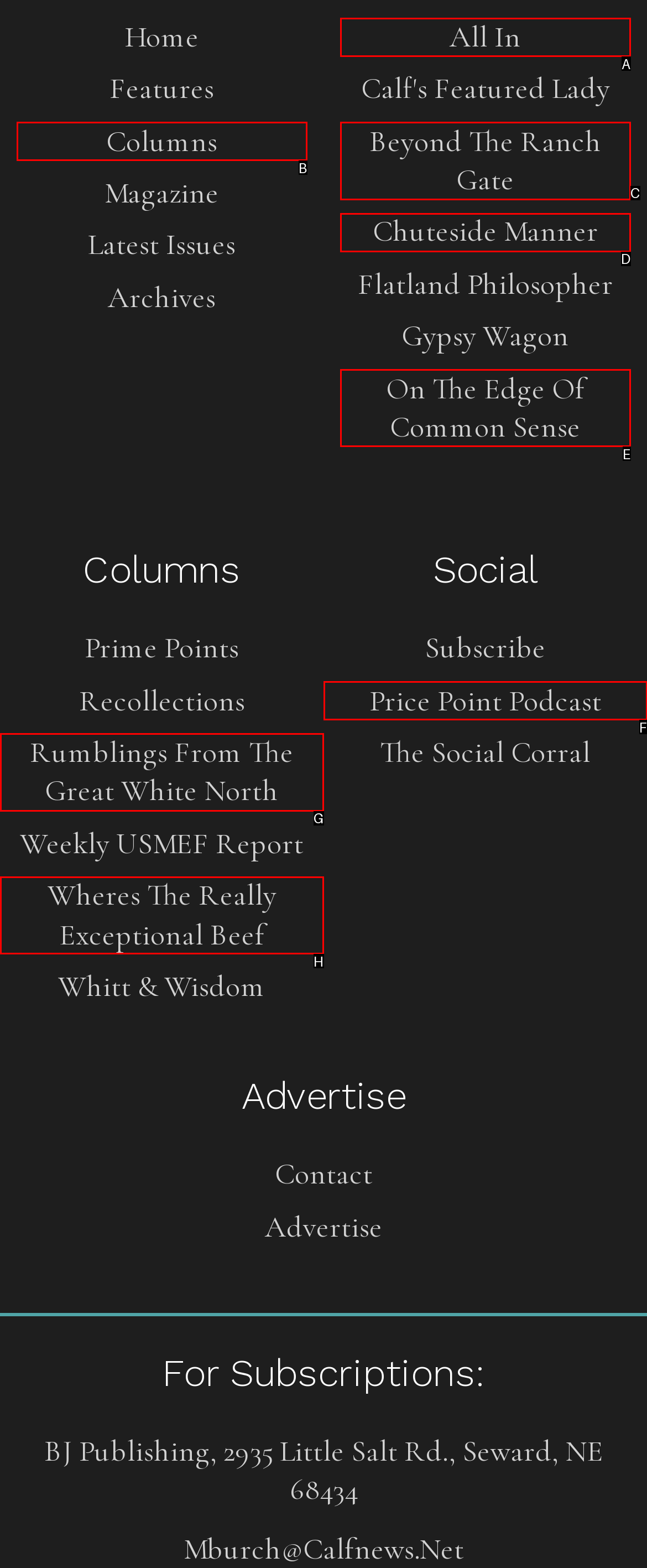From the description: Wheres the Really Exceptional Beef, select the HTML element that fits best. Reply with the letter of the appropriate option.

H